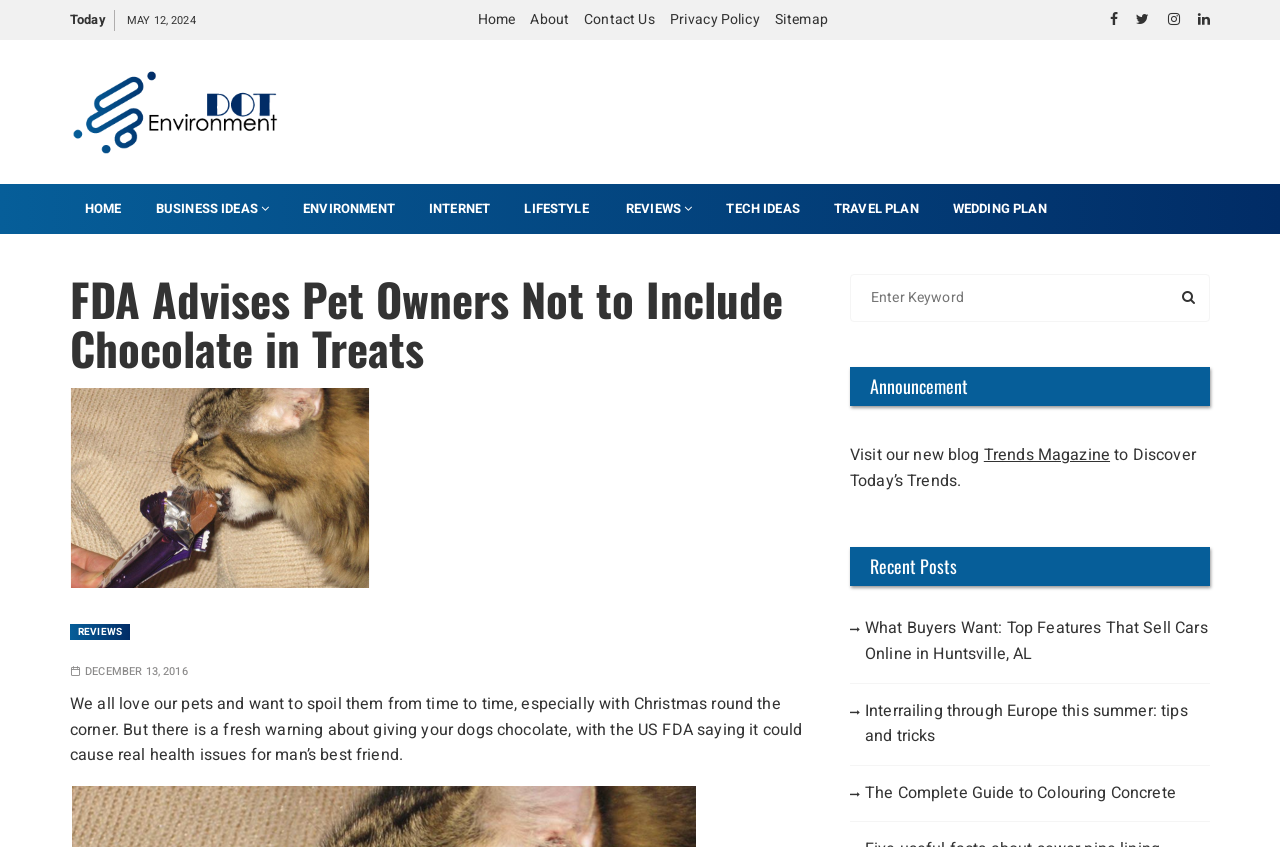Specify the bounding box coordinates of the area that needs to be clicked to achieve the following instruction: "go to About".

[0.414, 0.011, 0.445, 0.035]